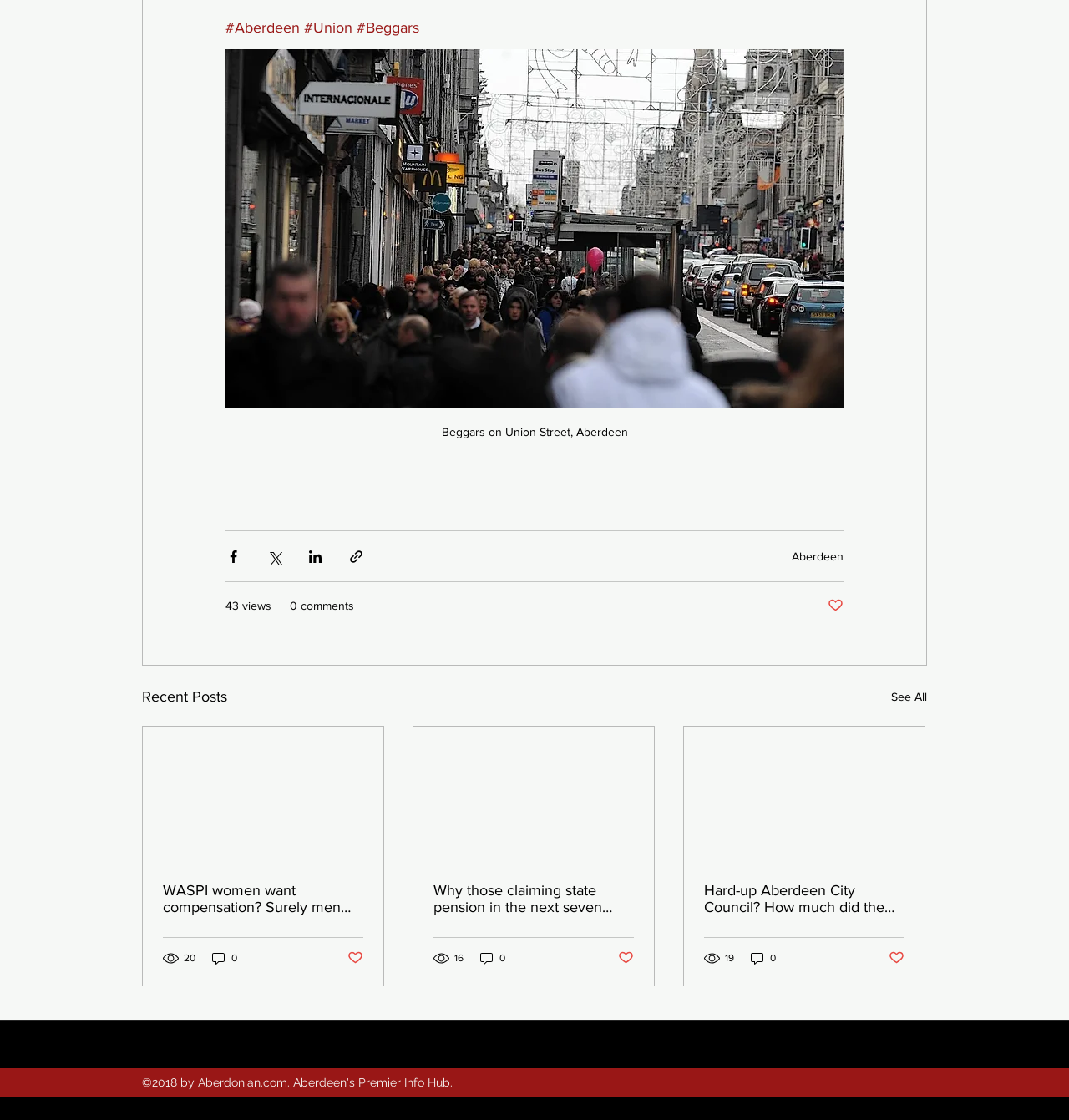Provide the bounding box coordinates for the UI element that is described as: "The Stages of Grief".

None